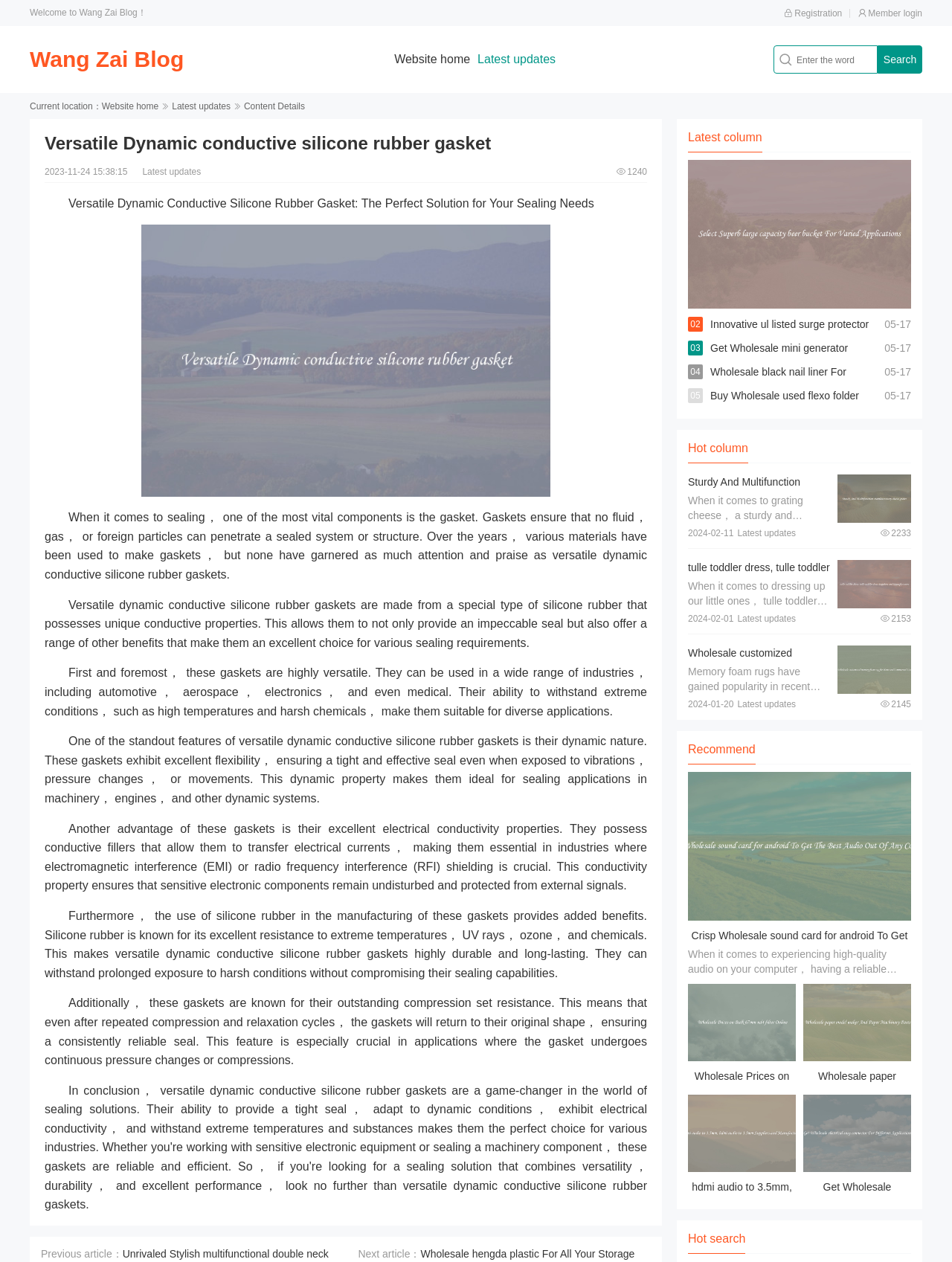Please give a concise answer to this question using a single word or phrase: 
How many articles are listed under 'Latest updates'?

3